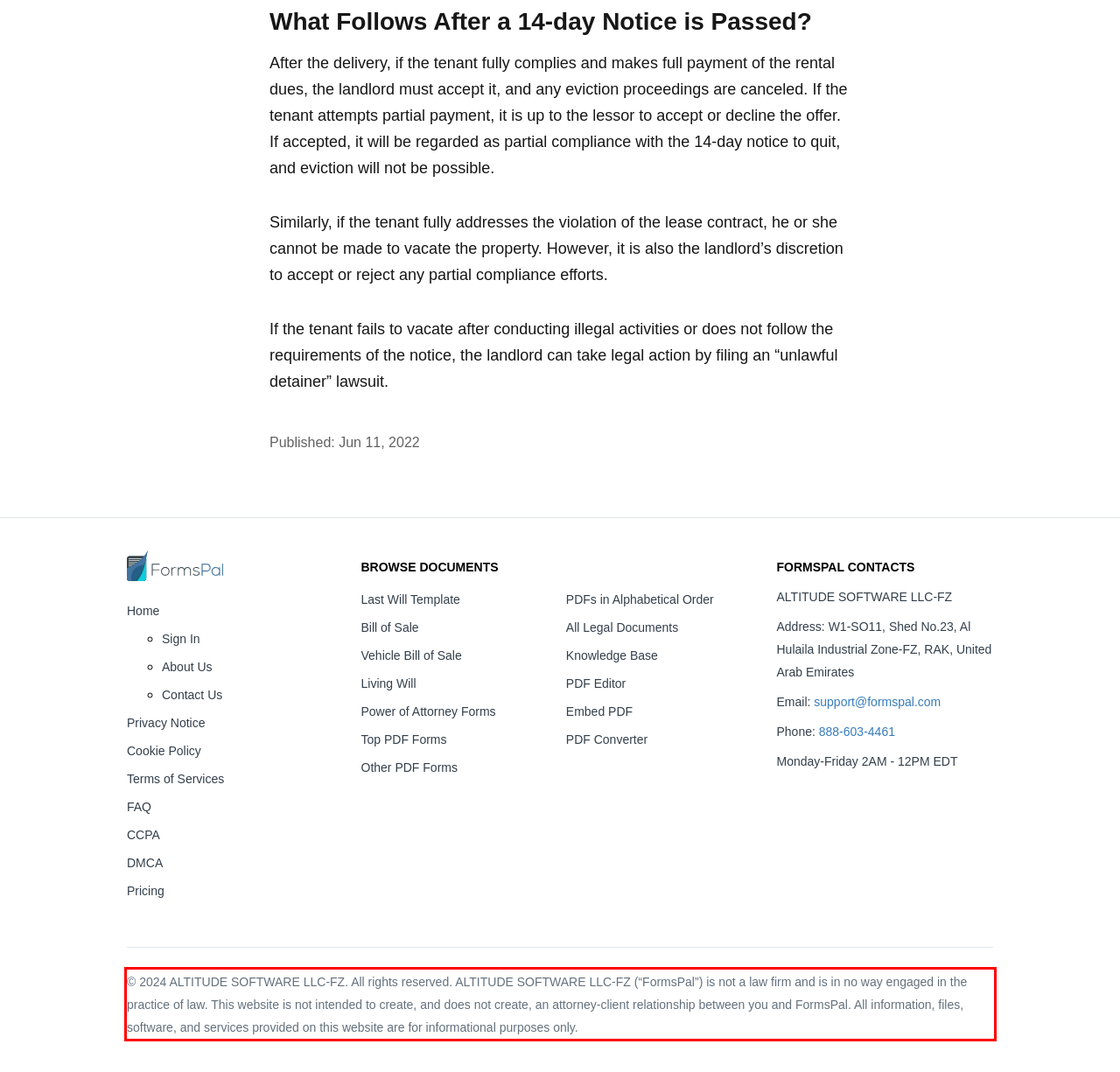Given a screenshot of a webpage, identify the red bounding box and perform OCR to recognize the text within that box.

© 2024 ALTITUDE SOFTWARE LLC-FZ. All rights reserved. ALTITUDE SOFTWARE LLC-FZ (“FormsPal”) is not a law firm and is in no way engaged in the practice of law. This website is not intended to create, and does not create, an attorney-client relationship between you and FormsPal. All information, files, software, and services provided on this website are for informational purposes only.